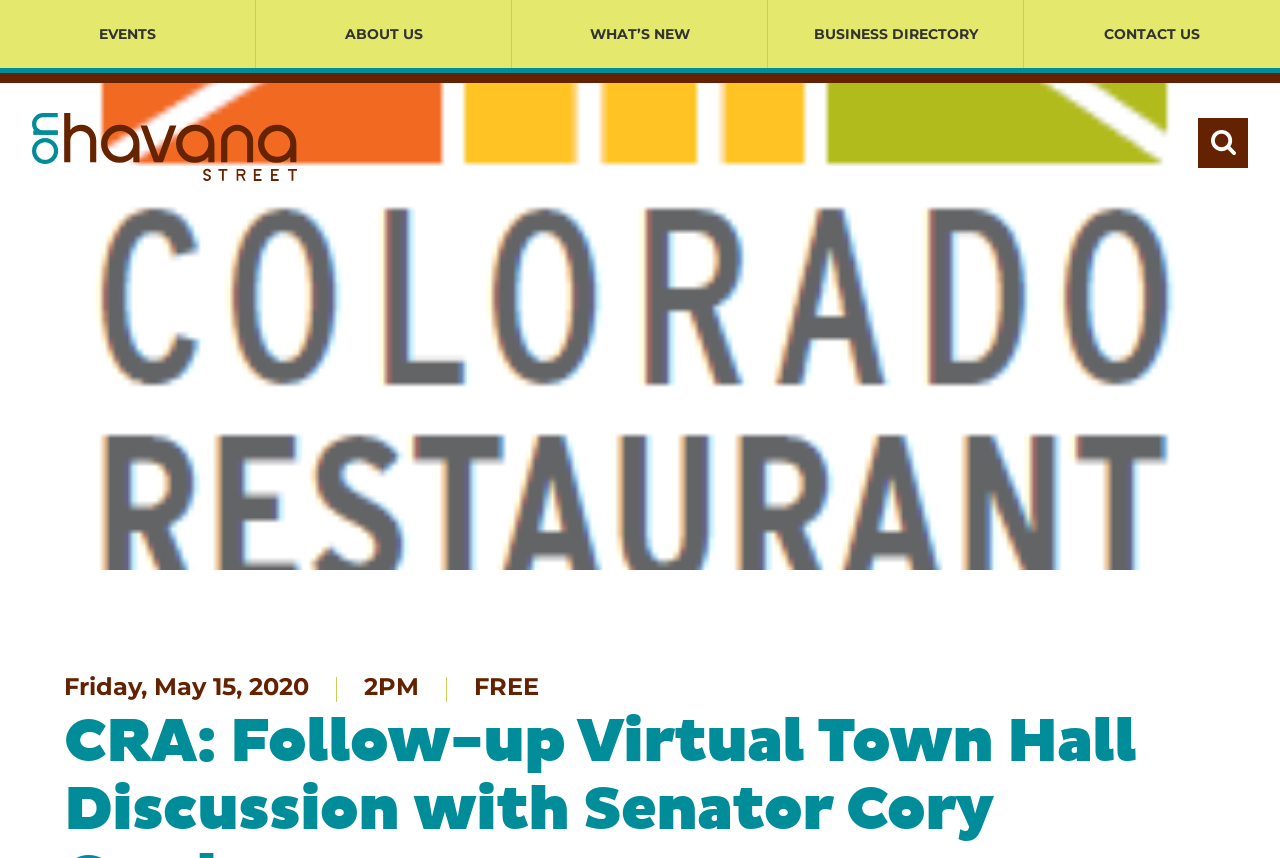What is the format of the event?
Utilize the image to construct a detailed and well-explained answer.

I inferred the answer by understanding the context of the webpage. The webpage is describing a follow-up virtual town hall discussion with Senator Cory Gardner, which suggests that the event is a virtual town hall meeting.